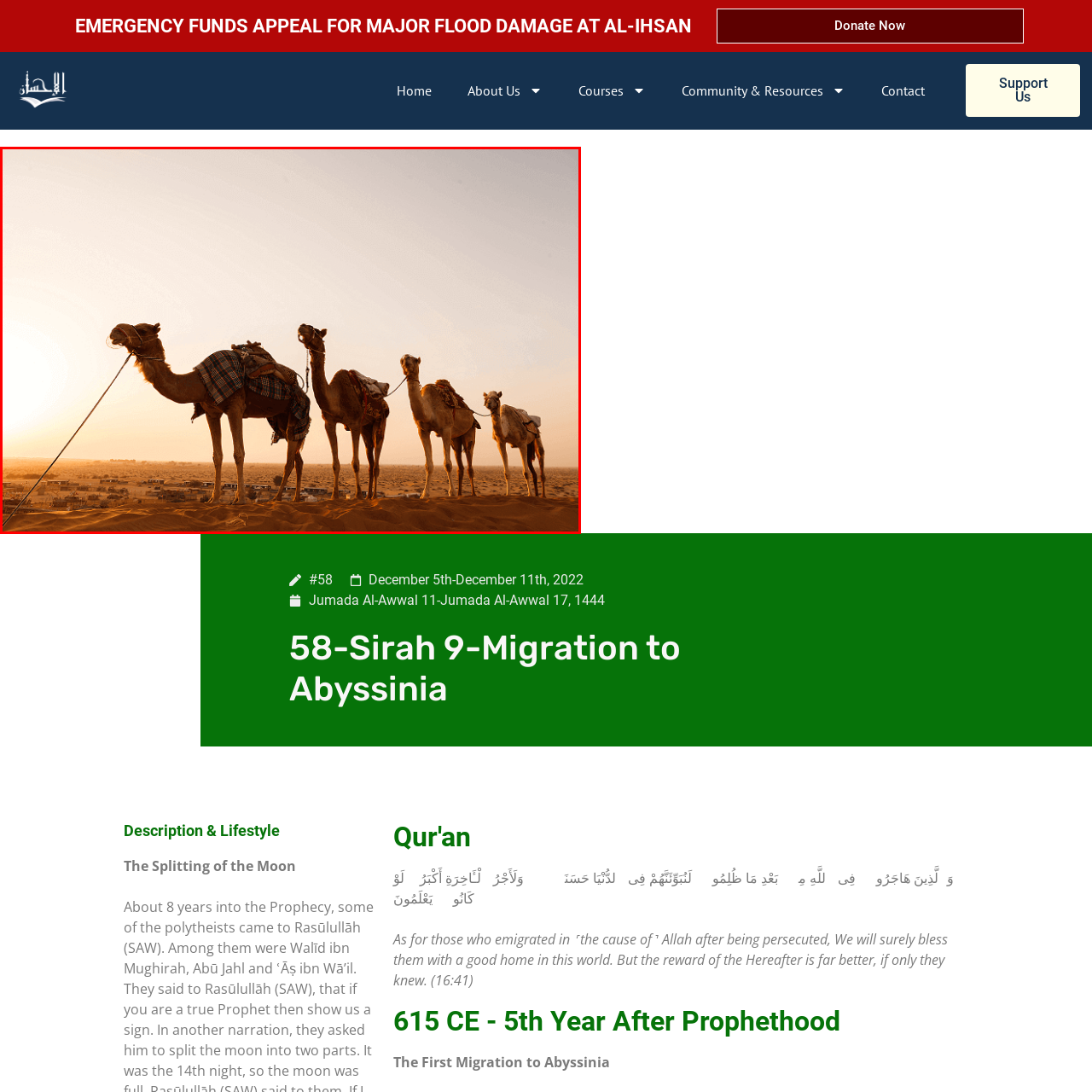Give a detailed caption for the image that is encased within the red bounding box.

In this captivating image, a serene desert scene unfolds as five camels stand majestically on a sandy dune, basking in the warm glow of the setting sun. The camels, adorned with traditional blankets, exhibit a sense of grace and strength, embodying the timeless connection between these iconic animals and the arid landscapes they inhabit. The background showcases a sprawling desert expanse that stretches towards the horizon, dotted with hints of distant settlements. This scene not only highlights the beauty of nature but also evokes a sense of adventure and the rich cultural heritage associated with desert life, reminiscent of historical migrations and journeys undertaken in search of refuge and sustenance.